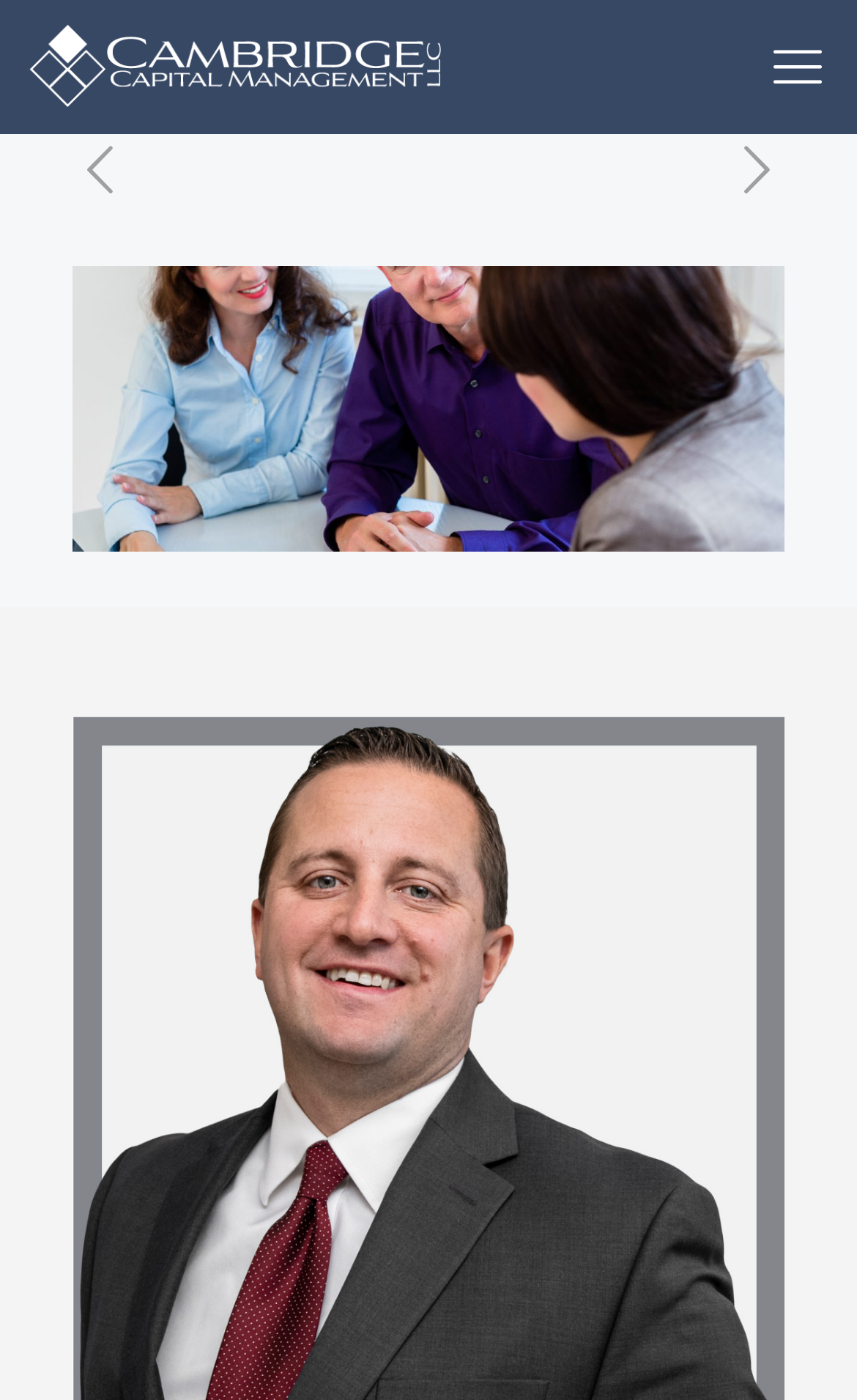Locate the heading on the webpage and return its text.

How Much Should You Be Saving For Retirement?